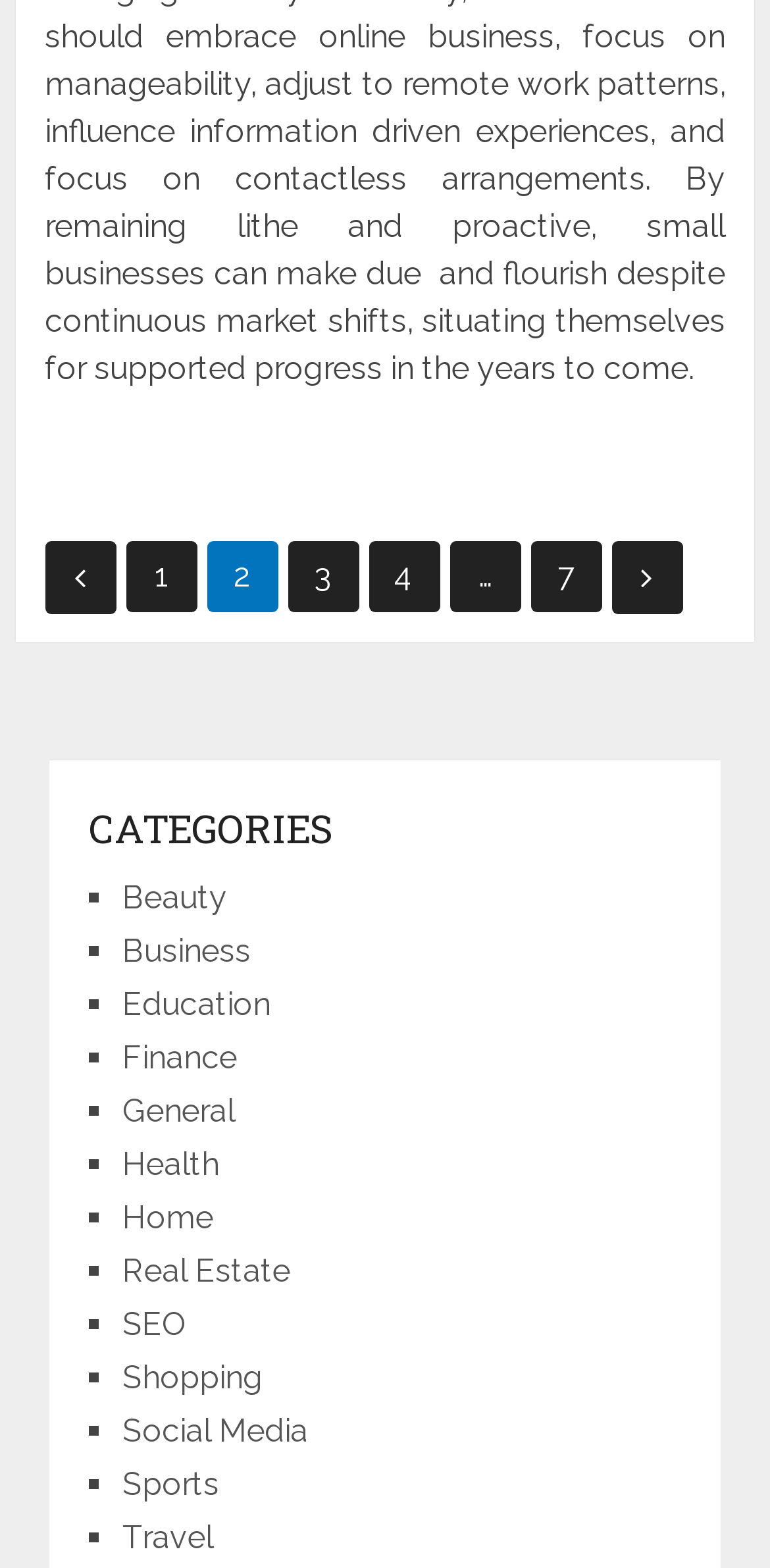Answer the following inquiry with a single word or phrase:
How many pages are there in total?

7